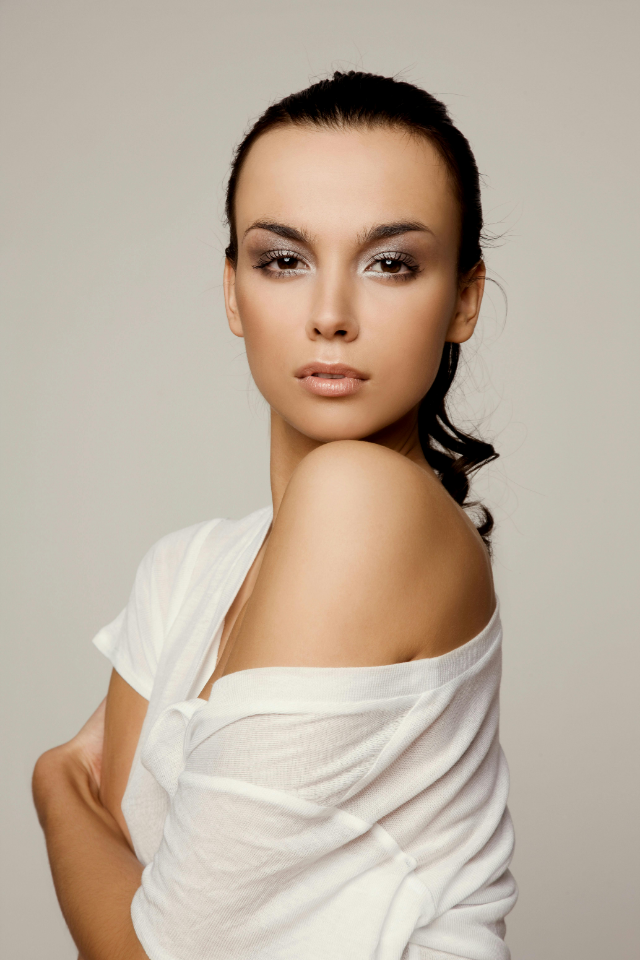Convey a detailed narrative of what is depicted in the image.

The image features a woman exuding elegance and confidence, captured in a striking portrait. She has long, dark hair styled in soft waves, with a few strands gently cascading over her shoulder. Her makeup is subtly glamorous, accentuating her features with muted shades and a touch of shimmer around her eyes, giving her a radiant look. 

The woman is wearing a light, flowing white garment that drapes softly across her shoulders, creating a sophisticated and relaxed vibe. She stands facing the camera, her arms crossed, which adds to the allure and strength of her pose. The neutral background enhances her natural beauty, allowing her expression and attire to take center stage. This captivating image is part of a broader theme related to "Spanish women for marriage," highlighting cultural beauty and connections.